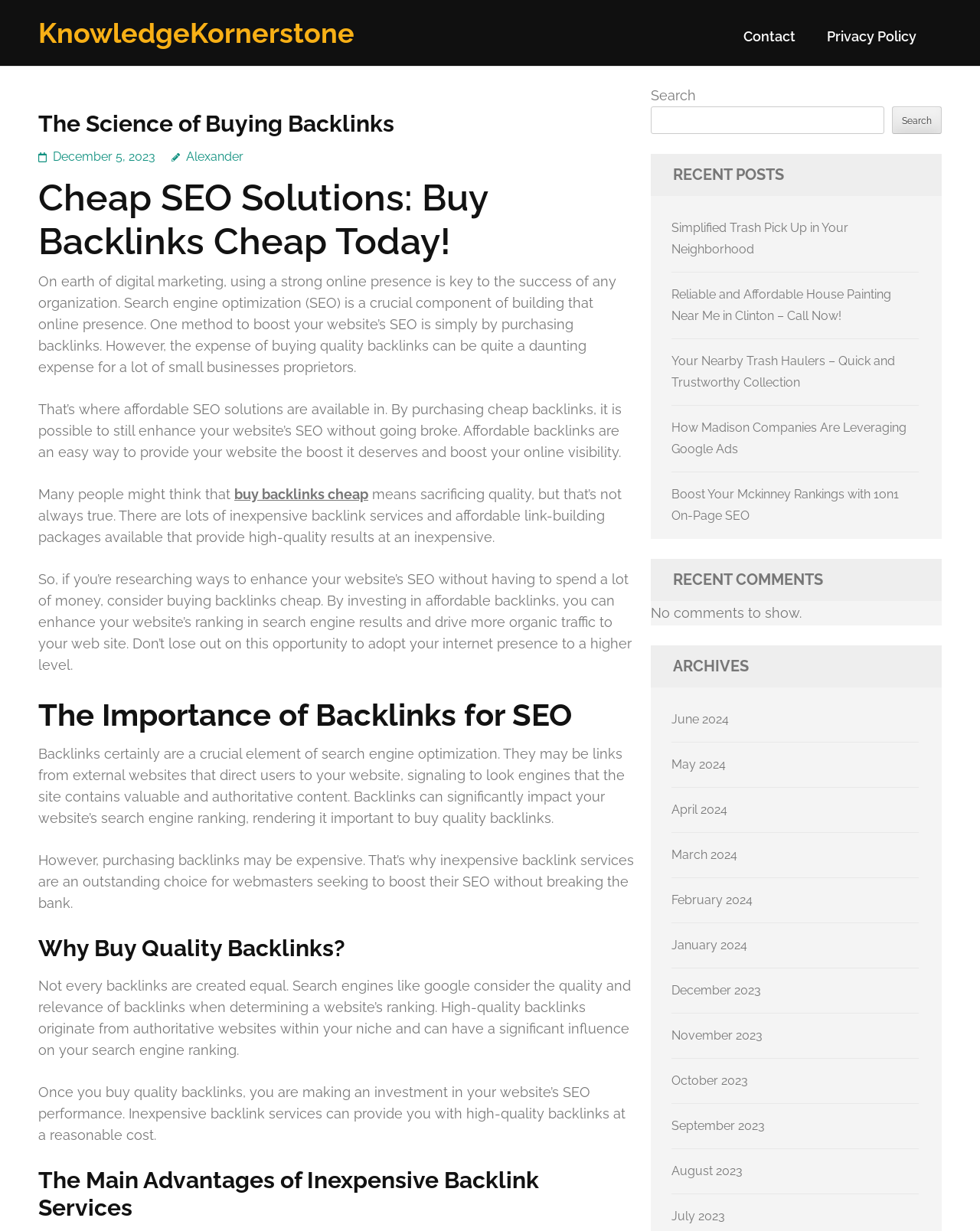Analyze the image and answer the question with as much detail as possible: 
What is the author's name?

The author's name is mentioned in the link 'Alexander' which is located below the main heading 'The Science of Buying Backlinks'.